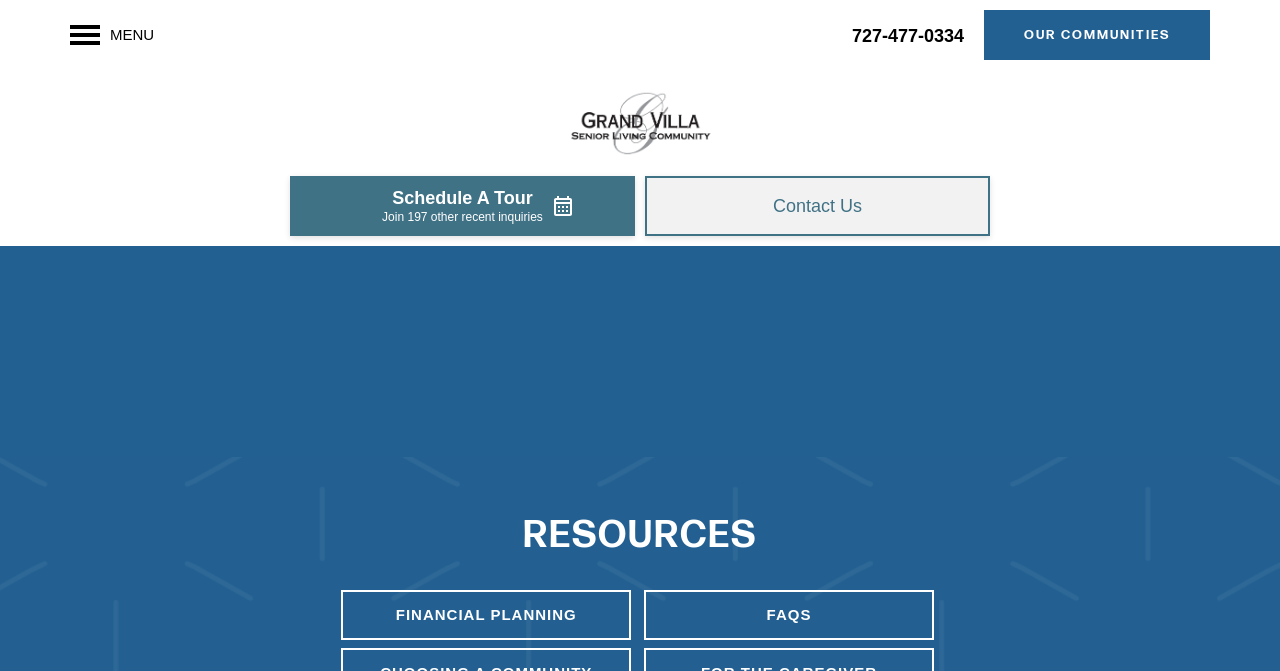What is the phone number to contact Grand Villa of Clearwater?
Look at the image and respond with a one-word or short phrase answer.

727-477-0334